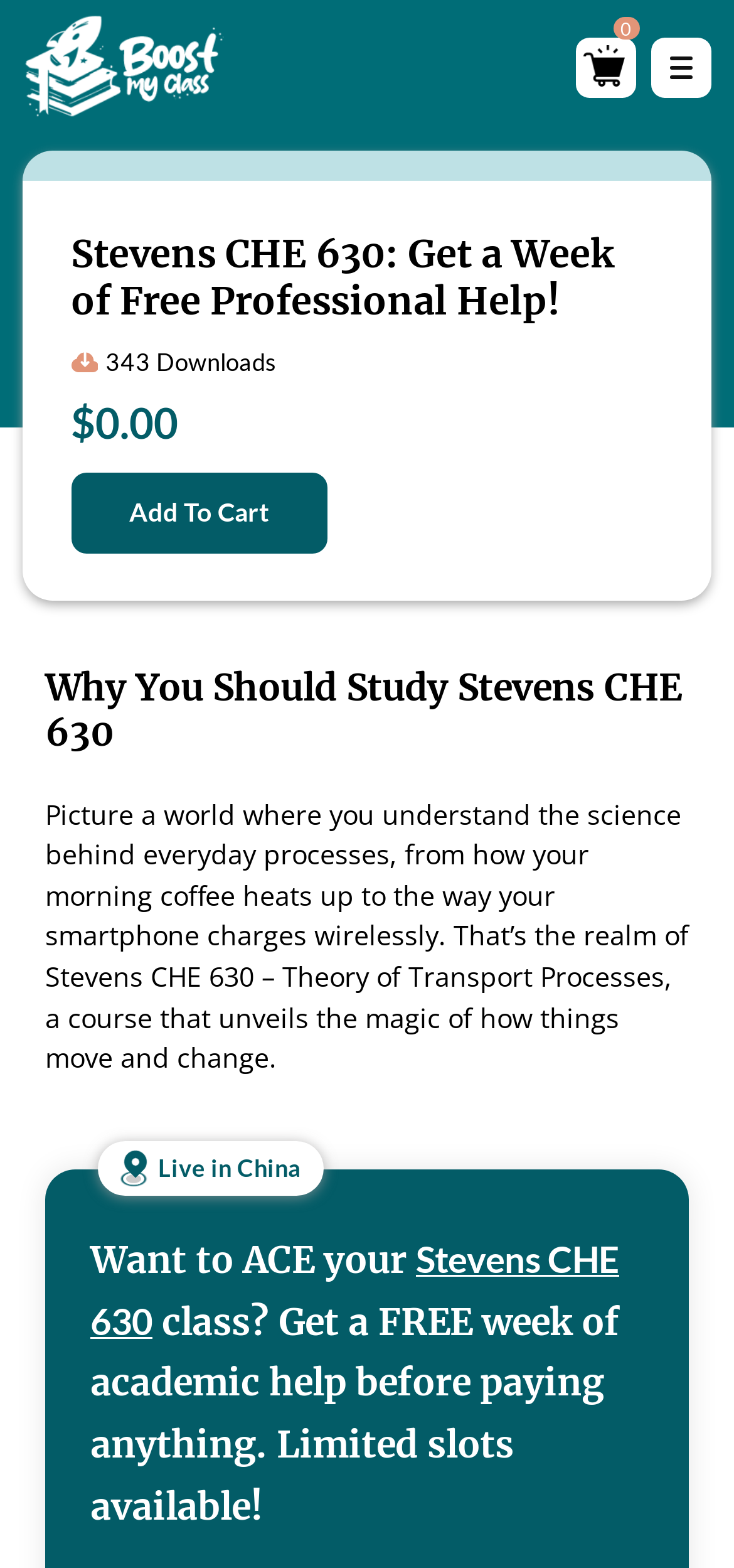Bounding box coordinates should be provided in the format (top-left x, top-left y, bottom-right x, bottom-right y) with all values between 0 and 1. Identify the bounding box for this UI element: CHE 630

[0.513, 0.151, 0.692, 0.175]